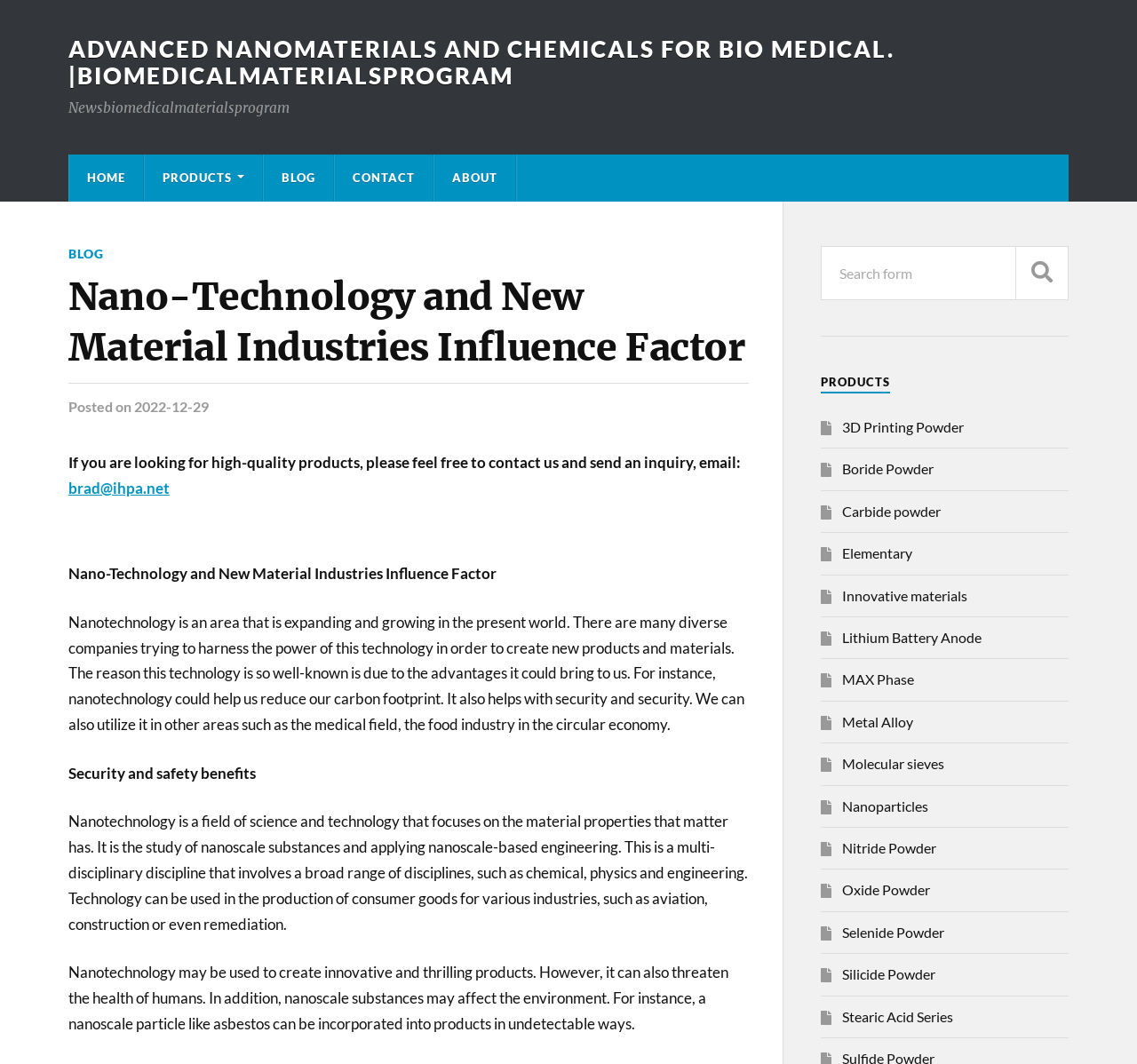Pinpoint the bounding box coordinates of the area that must be clicked to complete this instruction: "Leave a comment".

None